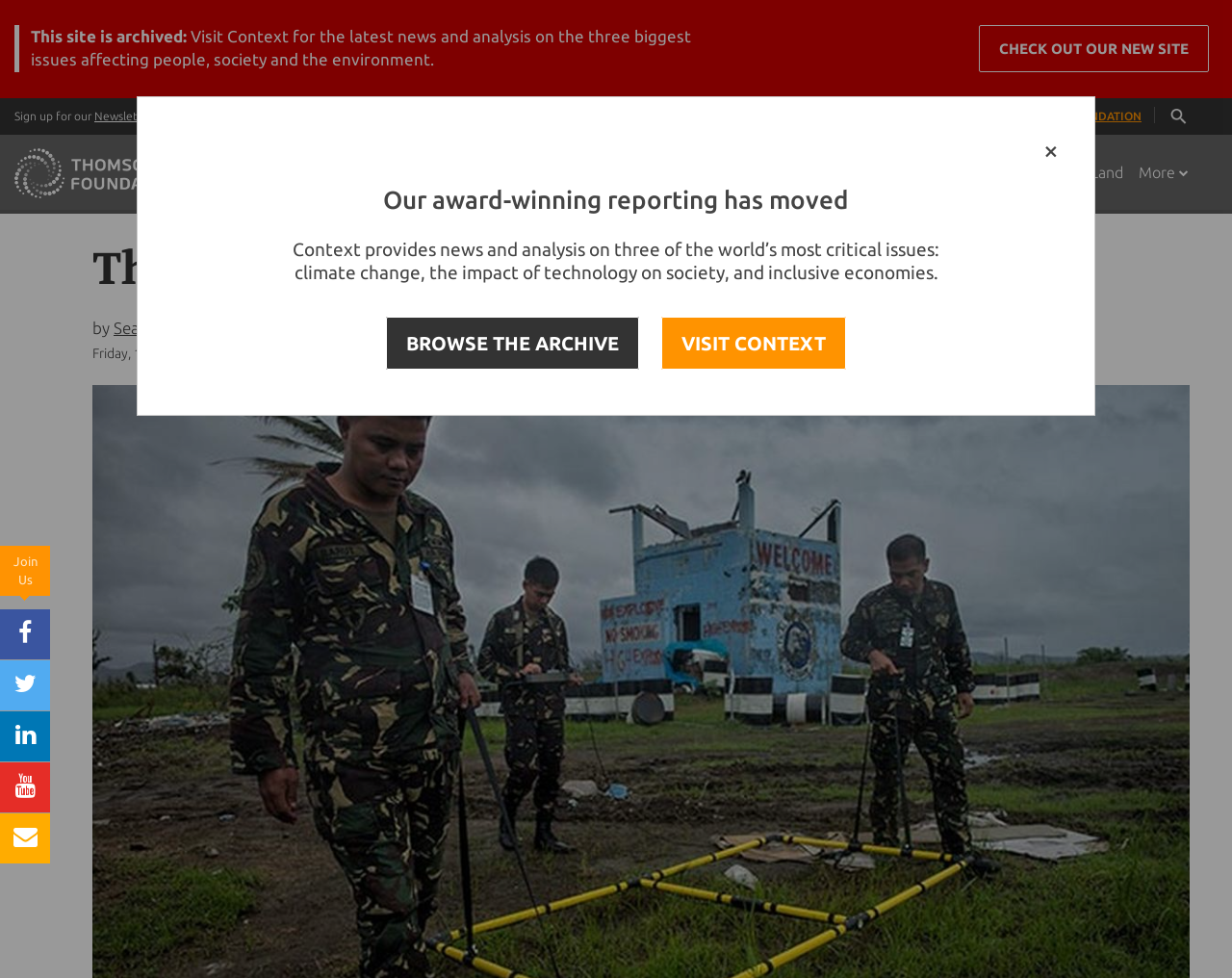Can you extract the headline from the webpage for me?

The emergency response you haven't heard of